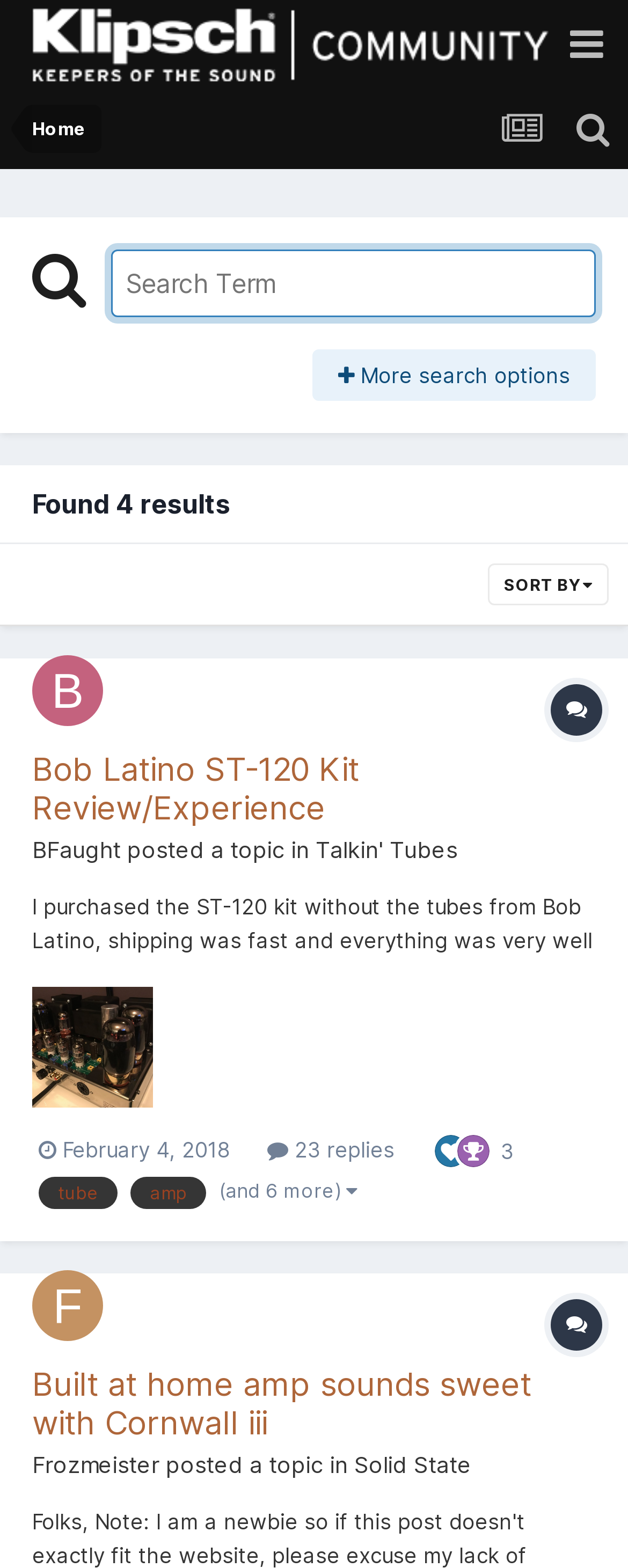Please determine the bounding box coordinates of the section I need to click to accomplish this instruction: "View topic 'Bob Latino ST-120 Kit Review/Experience'".

[0.051, 0.479, 0.572, 0.528]